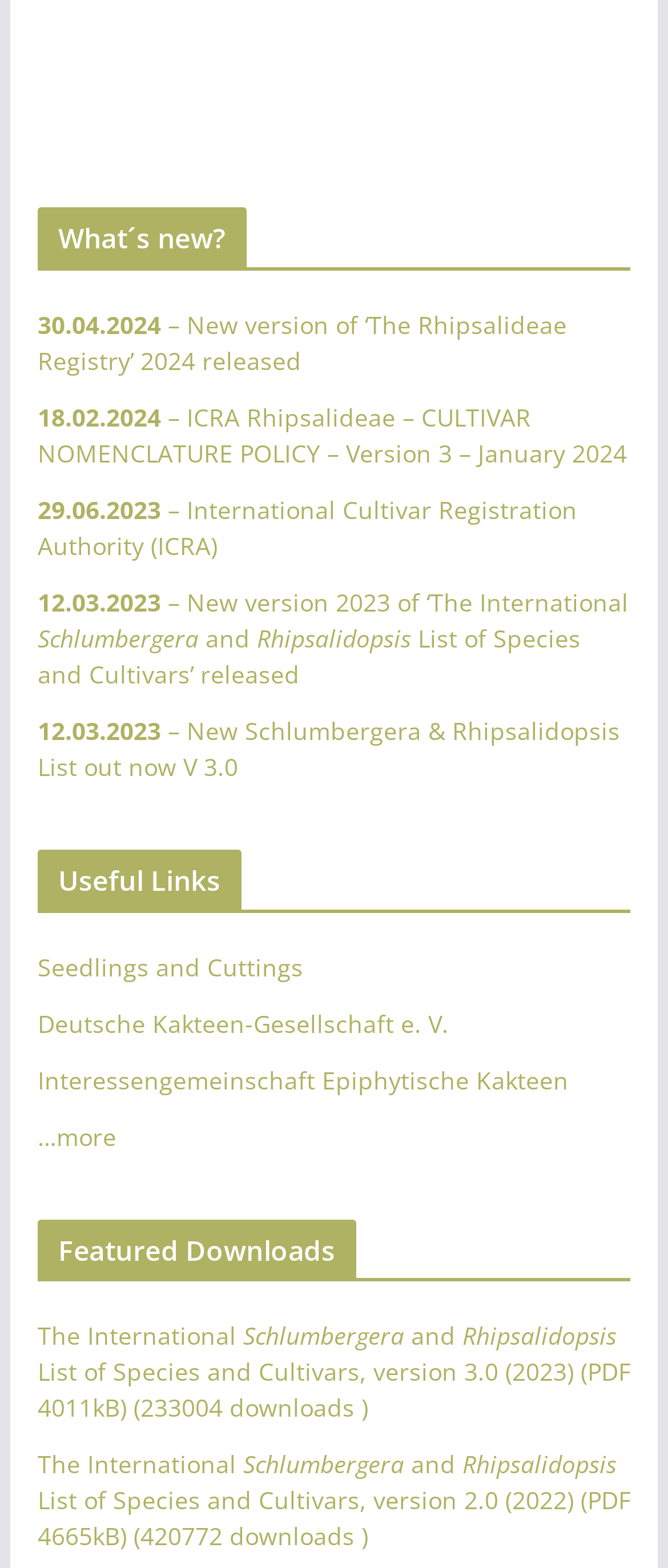What is the latest version of ‘The Rhipsalideae Registry’ released?
Provide a detailed and extensive answer to the question.

The answer can be found in the 'What´s new?' section, where it is mentioned that '30.04.2024 – New version of ‘The Rhipsalideae Registry’ 2024 released'.